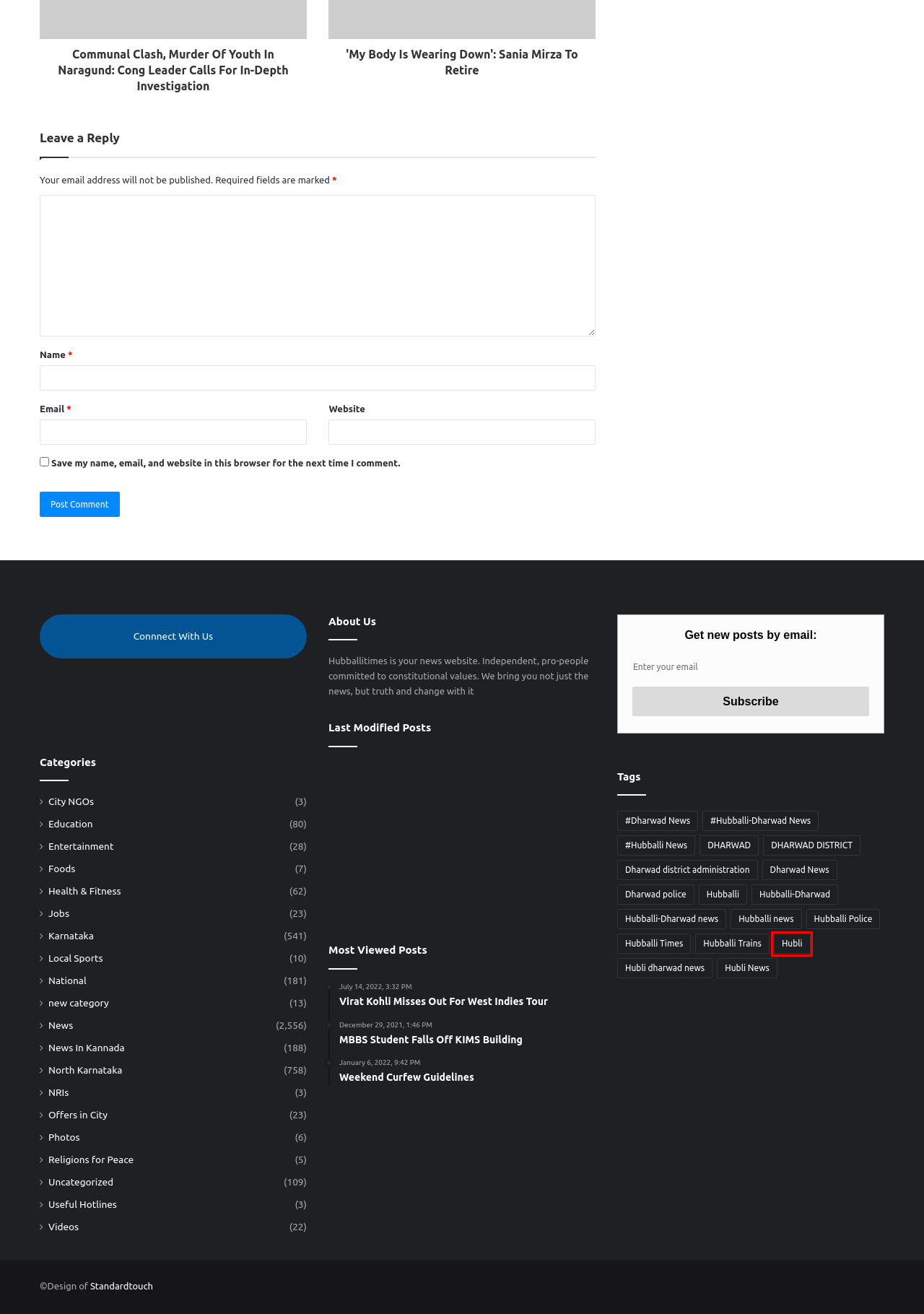Examine the screenshot of the webpage, which has a red bounding box around a UI element. Select the webpage description that best fits the new webpage after the element inside the red bounding box is clicked. Here are the choices:
A. Hubballi news Archives - Hubballi Times
B. 69 Members of Single-Family Cast Their Votes in Noolvi - Hubballi Times
C. Hubli Archives - Hubballi Times
D. Hubli News Archives - Hubballi Times
E. Connnect With Us - Hubballi Times
F. Local Sports Archives - Hubballi Times
G. Democracy Day Offers for Voters in Hubballi Today - Hubballi Times
H. #Hubballi-Dharwad News Archives - Hubballi Times

C